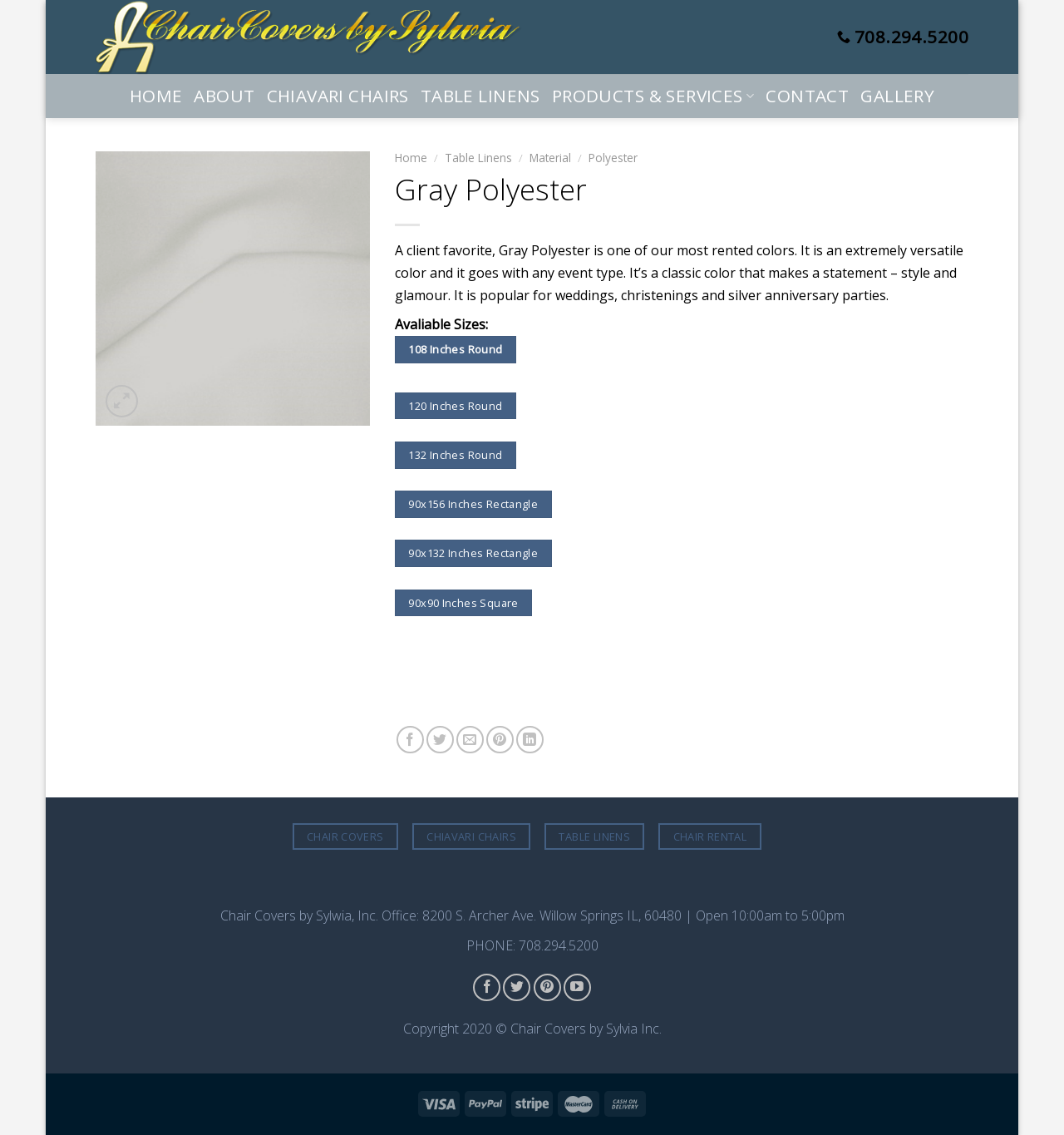What is the color of the chair covers?
Give a single word or phrase as your answer by examining the image.

Gray Polyester